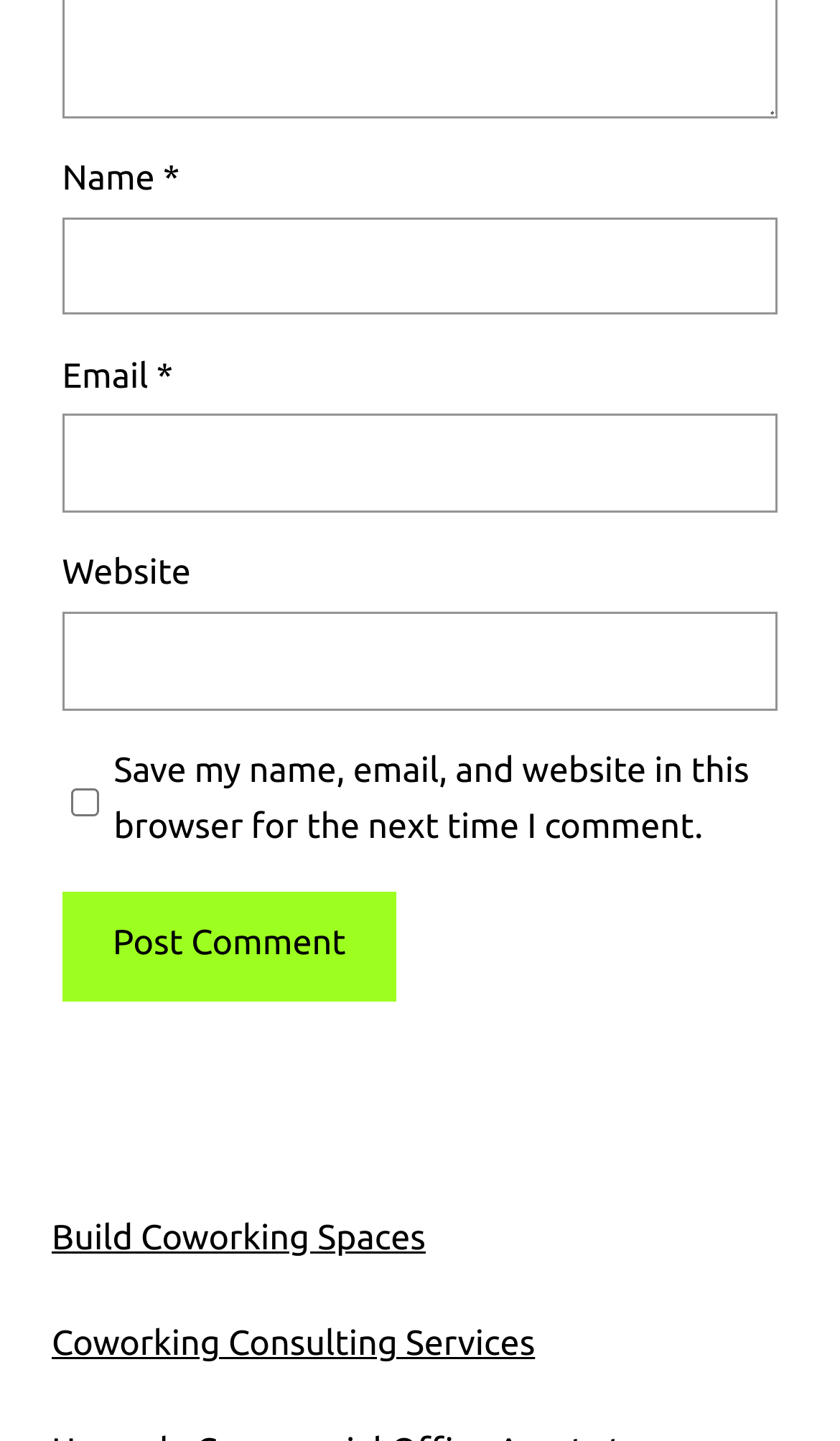Locate the bounding box of the UI element with the following description: "Terms & Conditions".

None